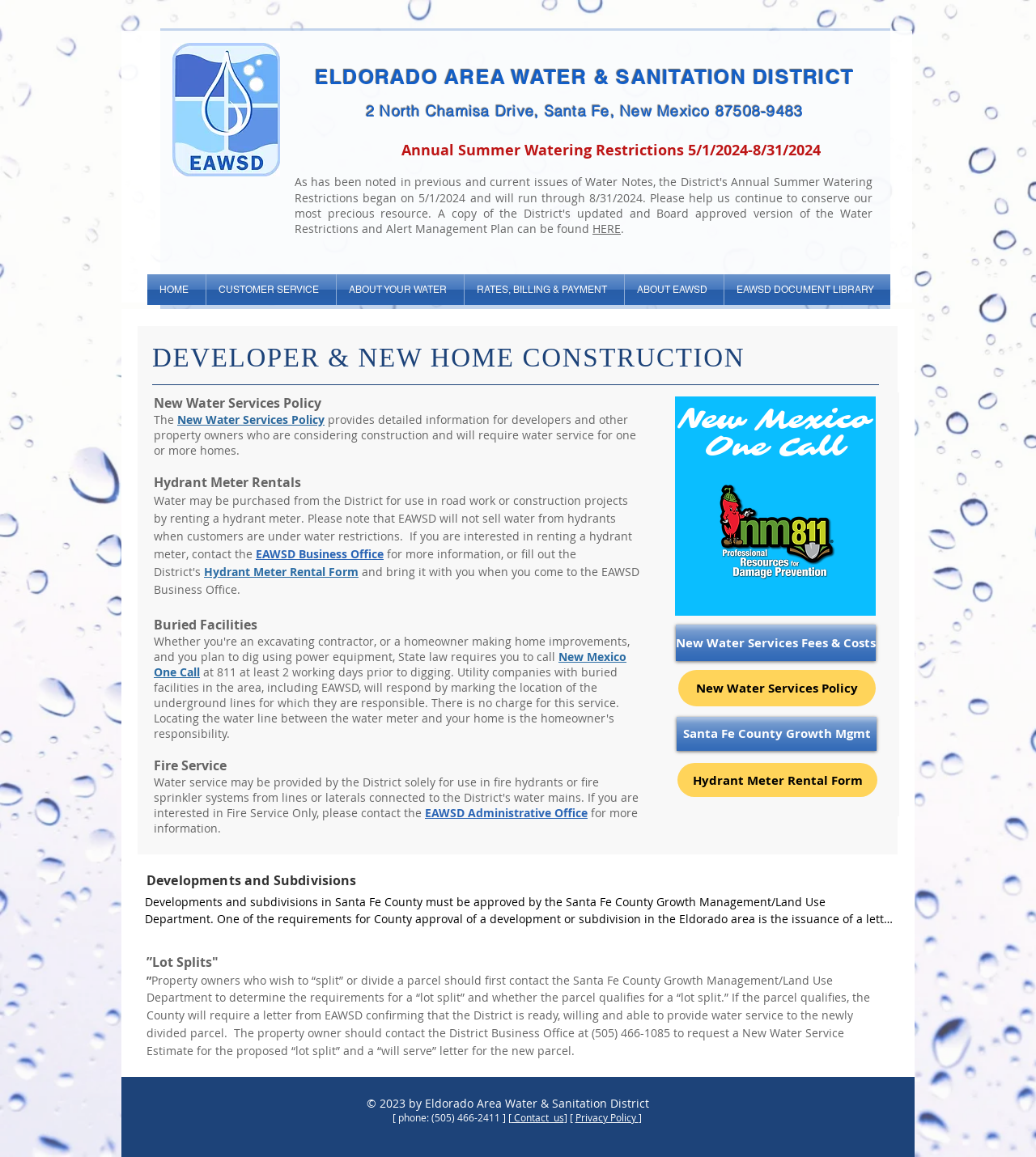What is the name of the department that property owners should contact for 'lot split' requirements?
Using the picture, provide a one-word or short phrase answer.

Santa Fe County Growth Management/Land Use Department